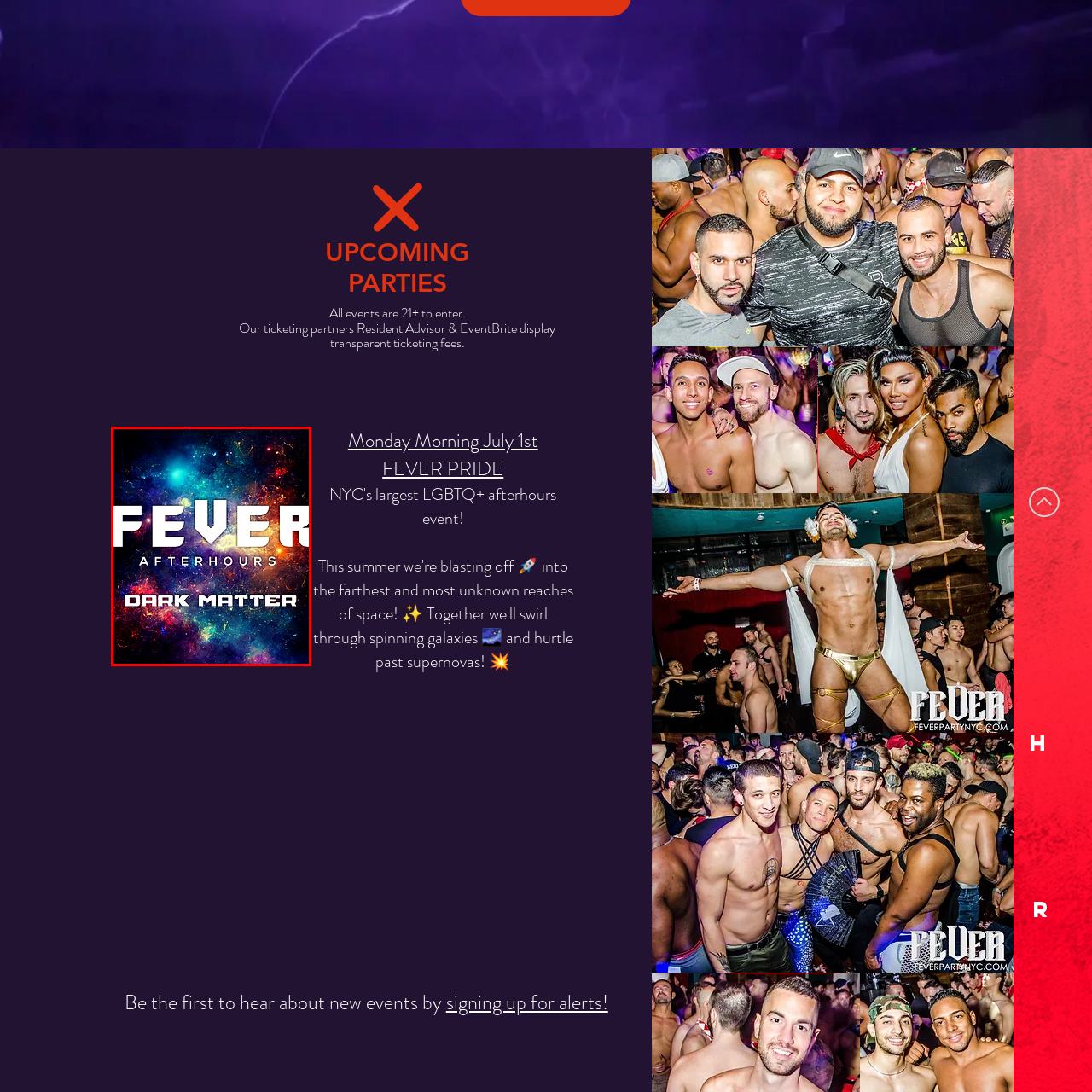Offer a comprehensive narrative for the image inside the red bounding box.

The image features a vibrant and eye-catching promotional graphic for an event titled "FEVER AFTERHOURS: DARK MATTER." The design incorporates a cosmic backdrop filled with colorful nebulae and stars, evoking a sense of energy and excitement. The bold, stylized text prominently displays "FEVER" in large letters at the top, followed by "AFTERHOURS" in smaller font. Beneath this, "DARK MATTER" is featured in a striking, contrasting style, emphasizing the event's unique theme. This visually compelling artwork is likely aimed at attracting a lively audience for late-night festivities, suggesting an immersive experience filled with dance and celebration.